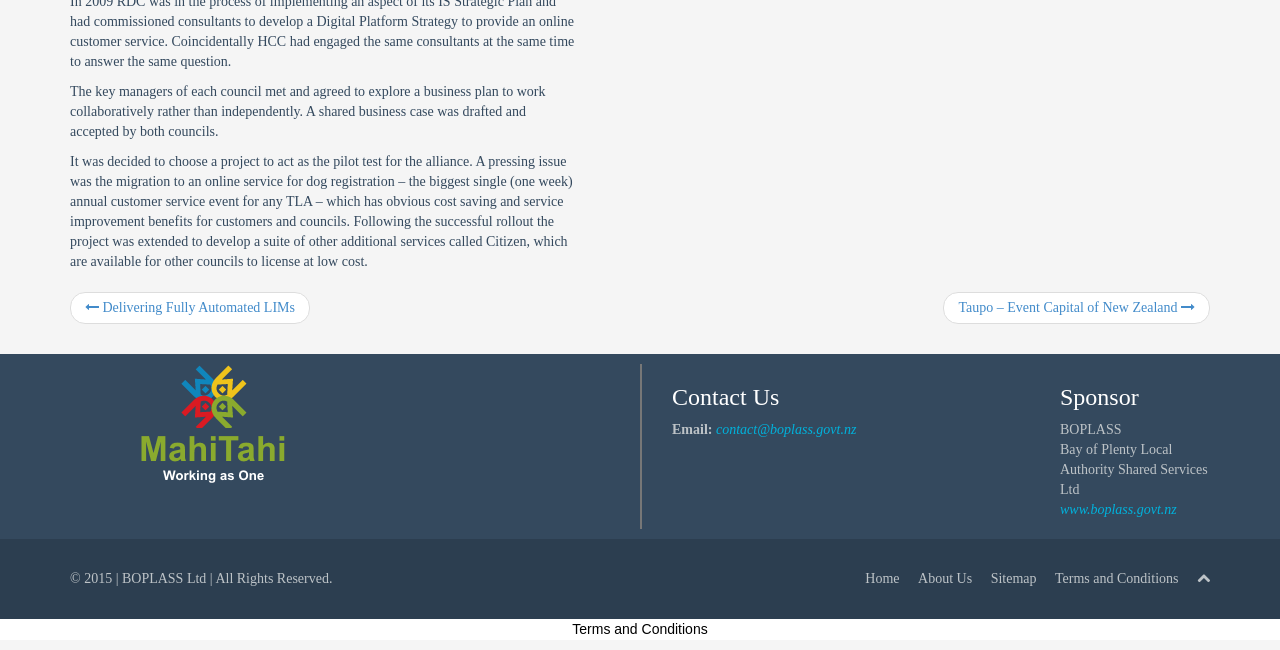Given the description "Sitemap", determine the bounding box of the corresponding UI element.

[0.774, 0.878, 0.81, 0.901]